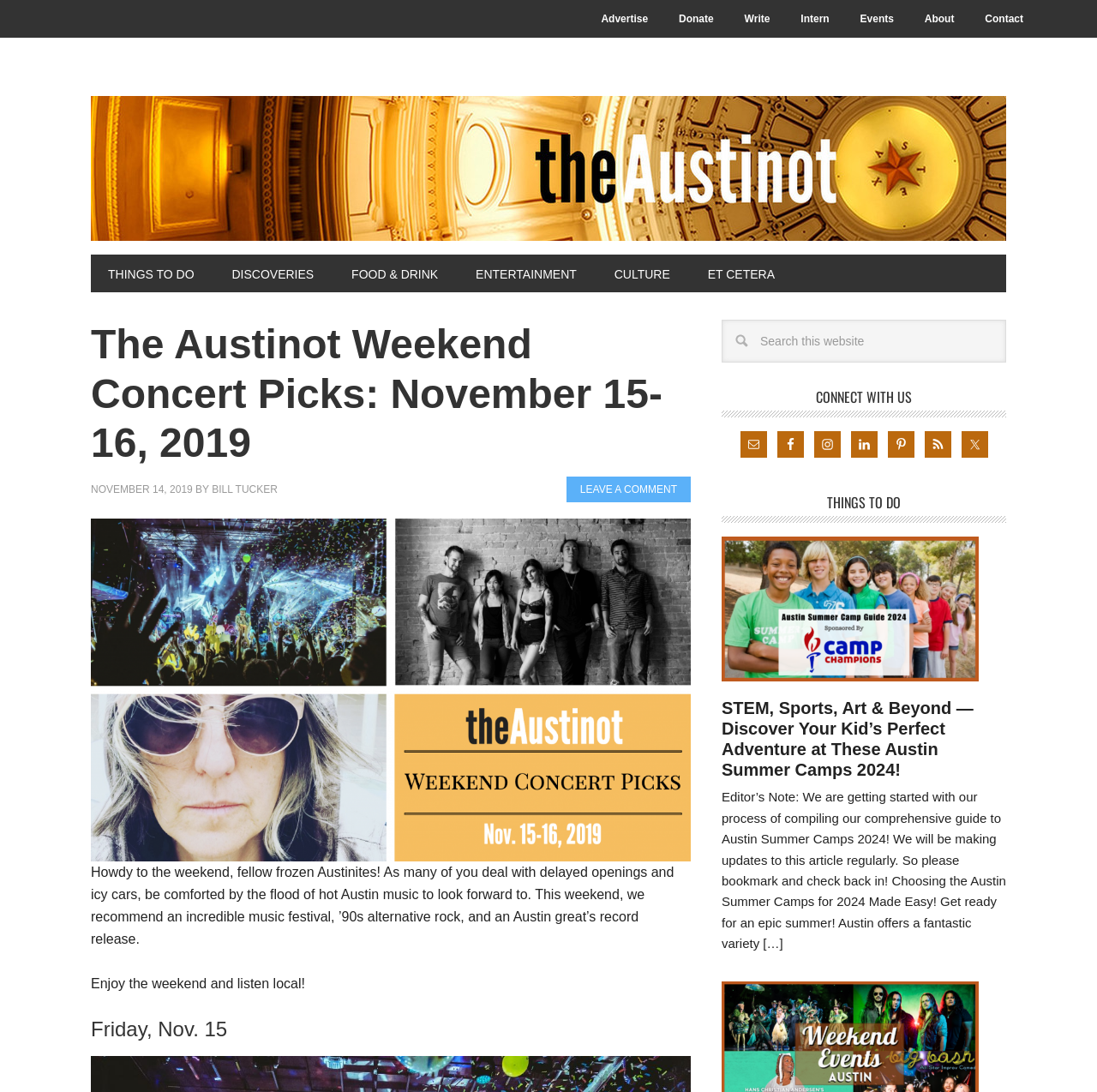What is the name of the blog?
Using the details shown in the screenshot, provide a comprehensive answer to the question.

The name of the blog can be found in the top-left corner of the webpage, where it says 'The Austinot' in a logo format, and also in the navigation menu as a link.